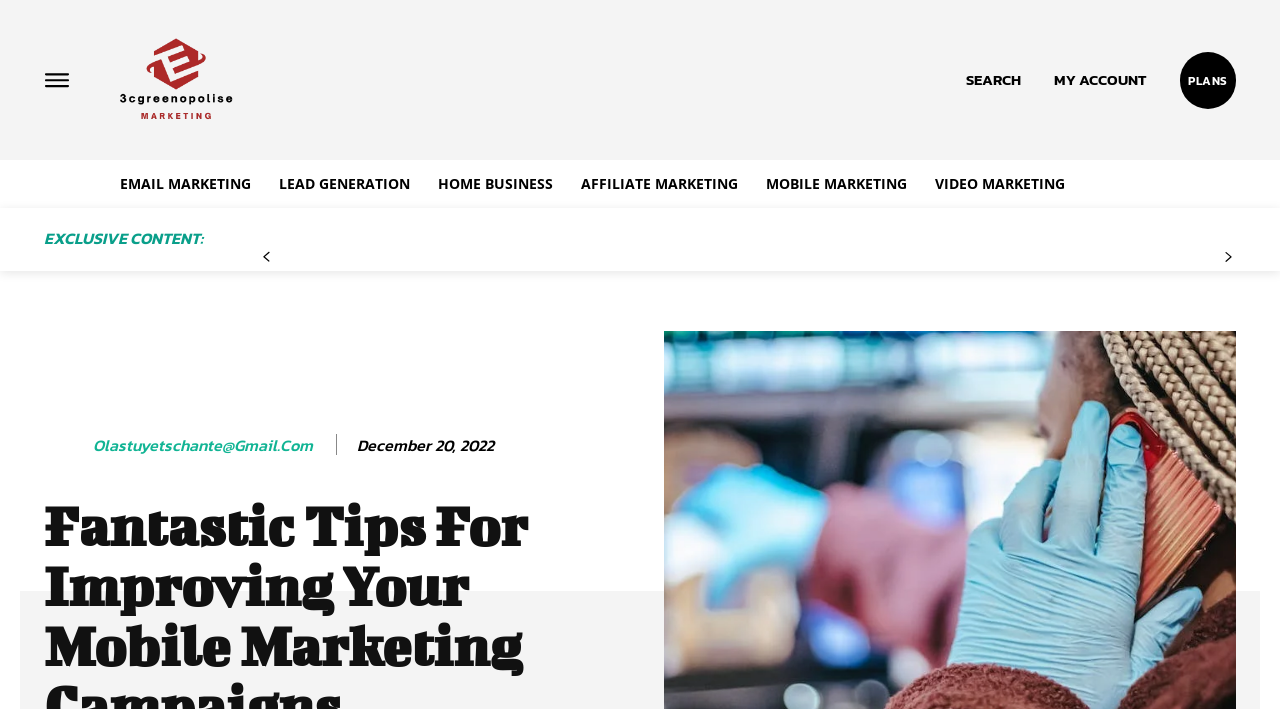Locate the bounding box coordinates of the area to click to fulfill this instruction: "Go to plans". The bounding box should be presented as four float numbers between 0 and 1, in the order [left, top, right, bottom].

[0.922, 0.073, 0.966, 0.154]